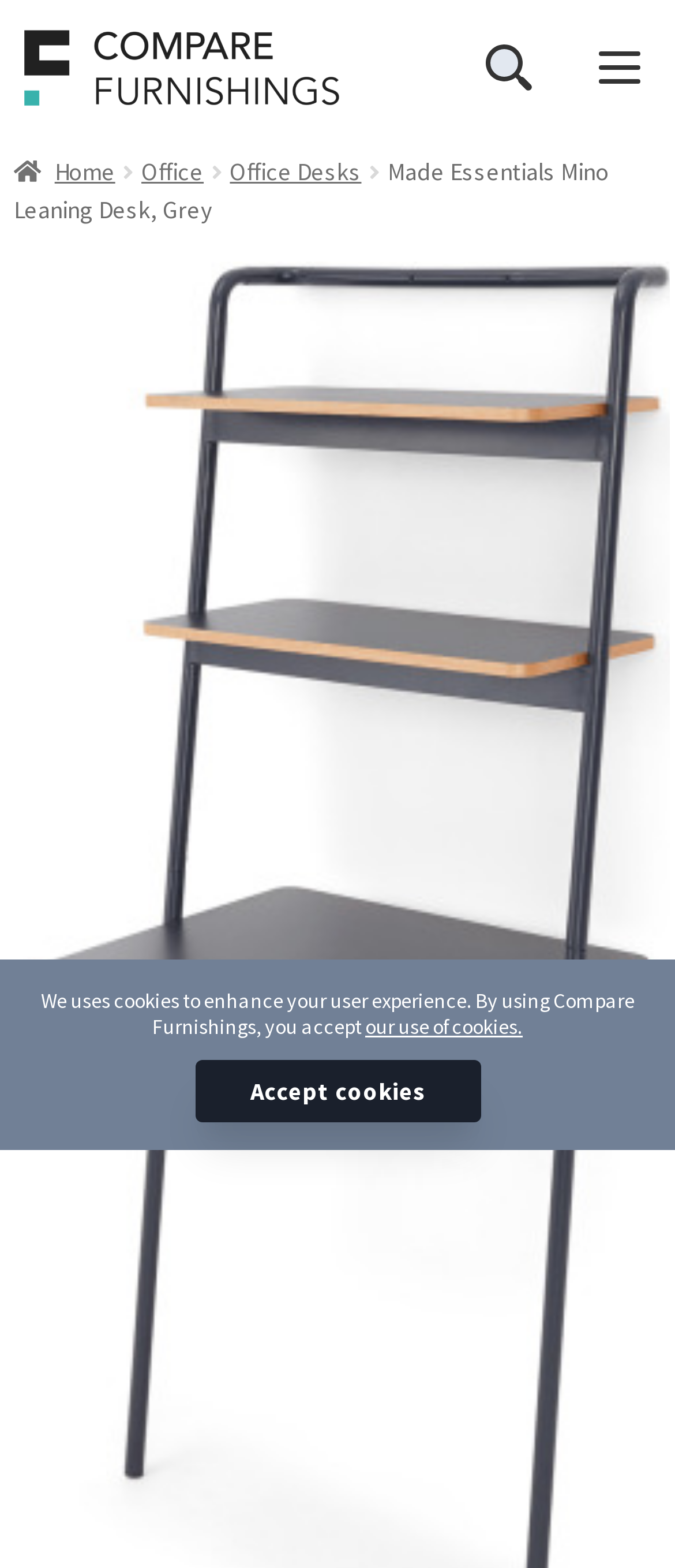Respond concisely with one word or phrase to the following query:
What is the purpose of the button at the top right corner?

Open search